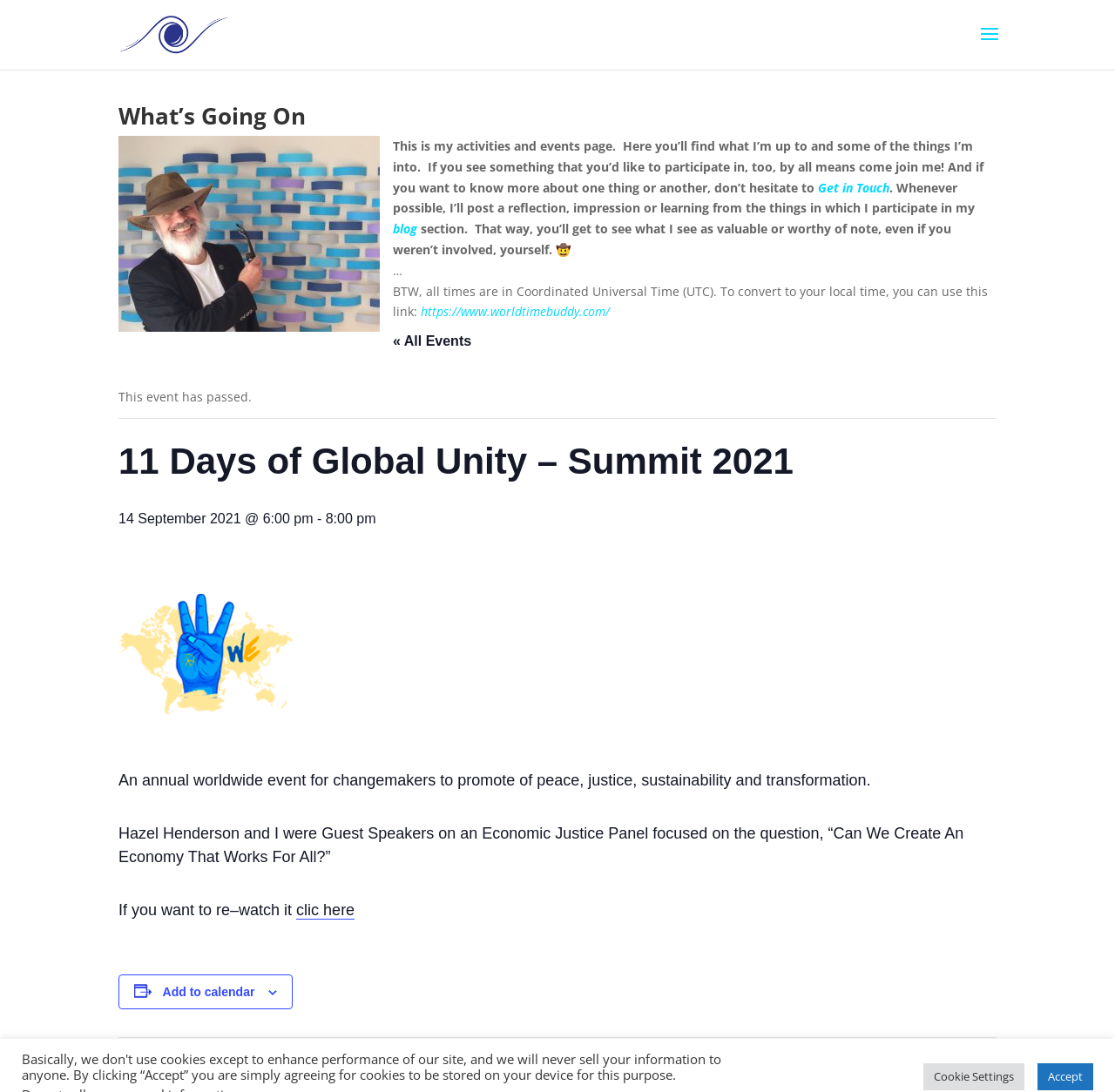Provide the bounding box coordinates of the section that needs to be clicked to accomplish the following instruction: "Watch the economic justice panel."

[0.266, 0.825, 0.318, 0.842]